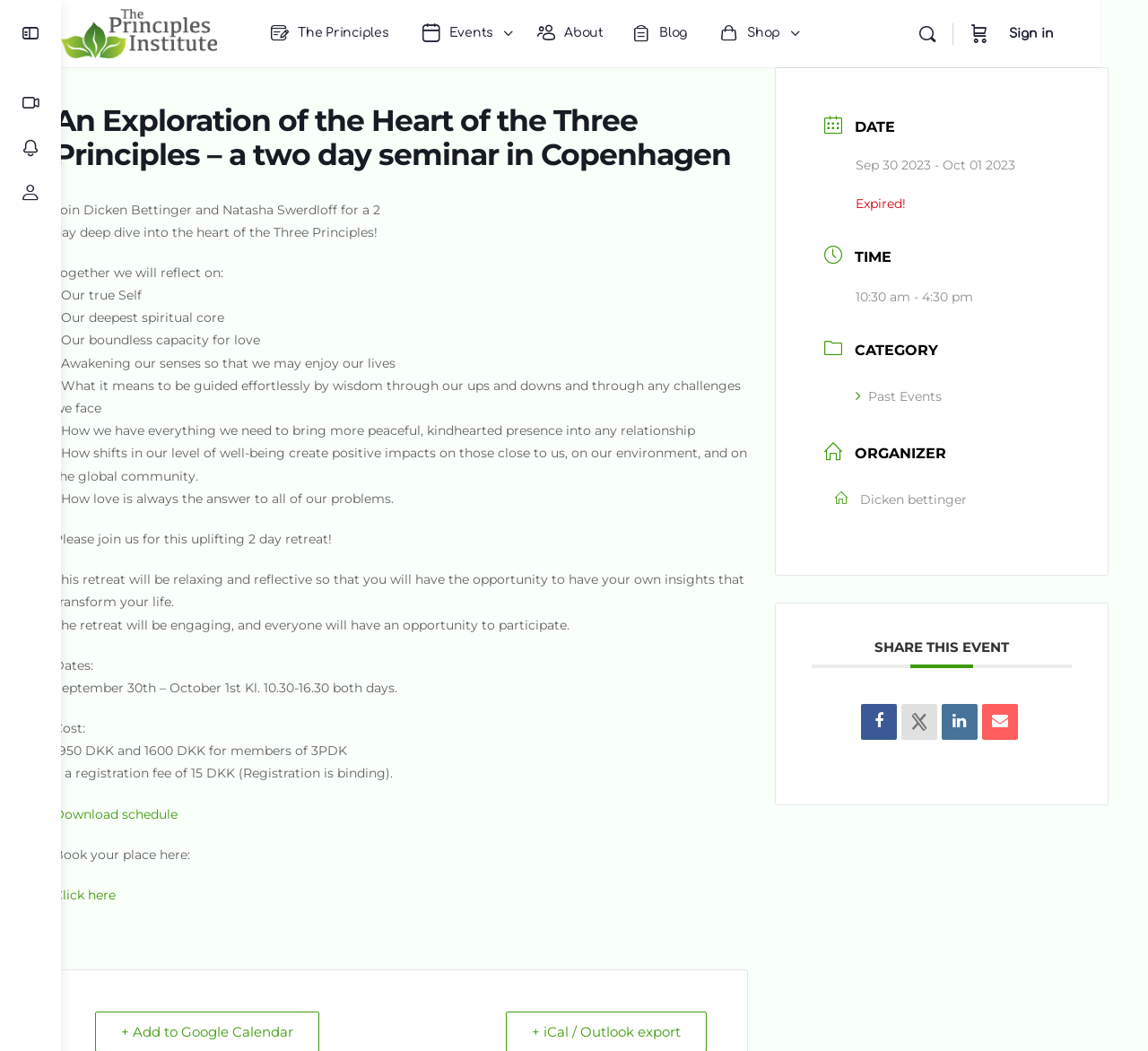Give an in-depth explanation of the webpage layout and content.

This webpage appears to be an event page for a two-day seminar titled "An Exploration of the Heart of the Three Principles" in Copenhagen. The page is divided into several sections, with a prominent heading at the top that displays the event title.

At the top of the page, there is a navigation menu with links to "Videos", "Contact", "Account", and other pages. Below this menu, there is a large section that provides details about the event. This section is divided into several sub-sections, including a brief description of the event, a list of topics that will be covered, and information about the dates, times, and cost of the event.

The event description is presented in a series of paragraphs, with headings that highlight the key aspects of the event. The topics to be covered include the true self, spiritual core, capacity for love, and more. The dates and times of the event are listed, along with the cost and a note about a registration fee.

To the right of the event description, there is a sidebar that displays additional information about the event, including the date, time, and category. There is also a section that lists the organizer of the event, Dicken Bettinger.

At the bottom of the page, there is a call-to-action to book a place at the event, along with links to download a schedule and share the event on social media. There are also links to the organizer's social media profiles and a button to sign in.

Throughout the page, there are several icons and images, including a search icon, a cart icon, and a social media icon. The overall layout of the page is clean and easy to navigate, with clear headings and concise text that makes it easy to find the information you need.